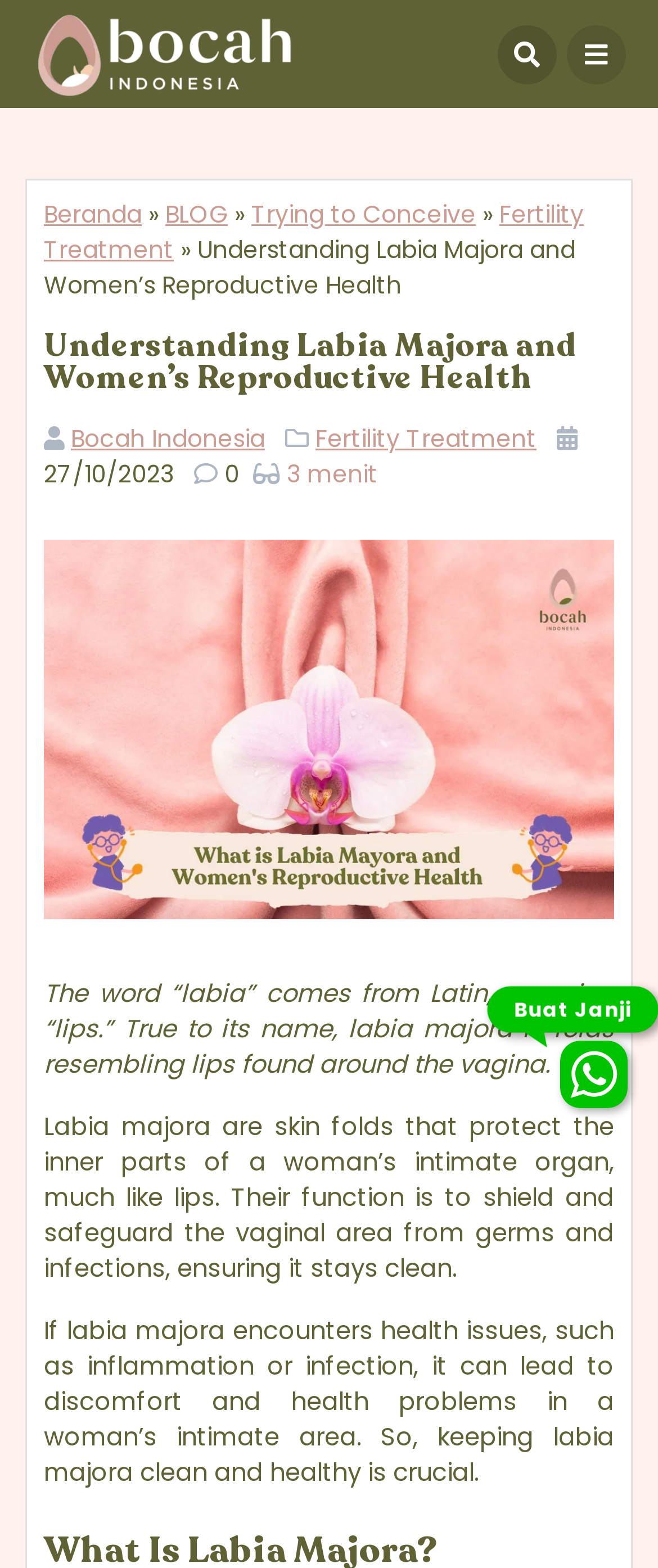What is the purpose of keeping labia majora clean and healthy?
Carefully examine the image and provide a detailed answer to the question.

According to the webpage, keeping labia majora clean and healthy is crucial to prevent health problems in a woman's intimate area, as it shields and safeguards the vaginal area from germs and infections.